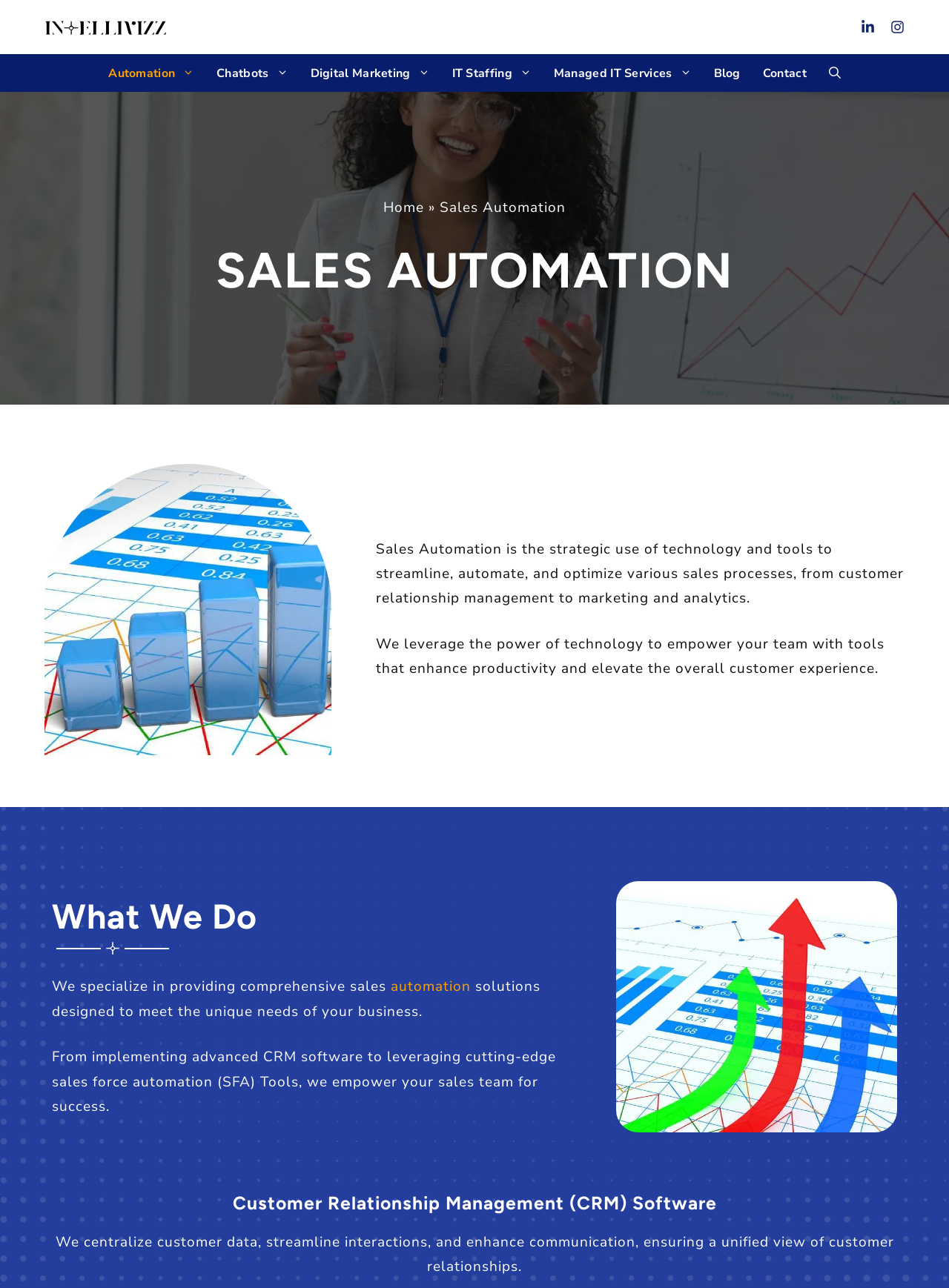Please determine the bounding box coordinates for the UI element described as: "Blog".

[0.752, 0.042, 0.78, 0.071]